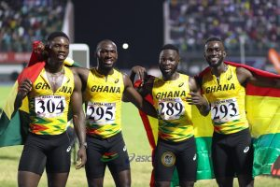Provide a thorough description of the image.

The image features an exuberant moment capturing Ghana's male relay team celebrating their qualification for the Paris Olympic Games. The four athletes, dressed in eye-catching yellow and green uniforms emblazoned with "GHANA," stand proudly with their national flags. Each runner is adorned with their respective bib numbers: 304, 295, 289, and 293, showcasing their unity and pride. The backdrop hints at a vibrant crowd, highlighting the significance of this achievement in their athletic journey. This image encapsulates not only their triumph but also the spirit of camaraderie and national pride as they prepare for the upcoming Olympics.